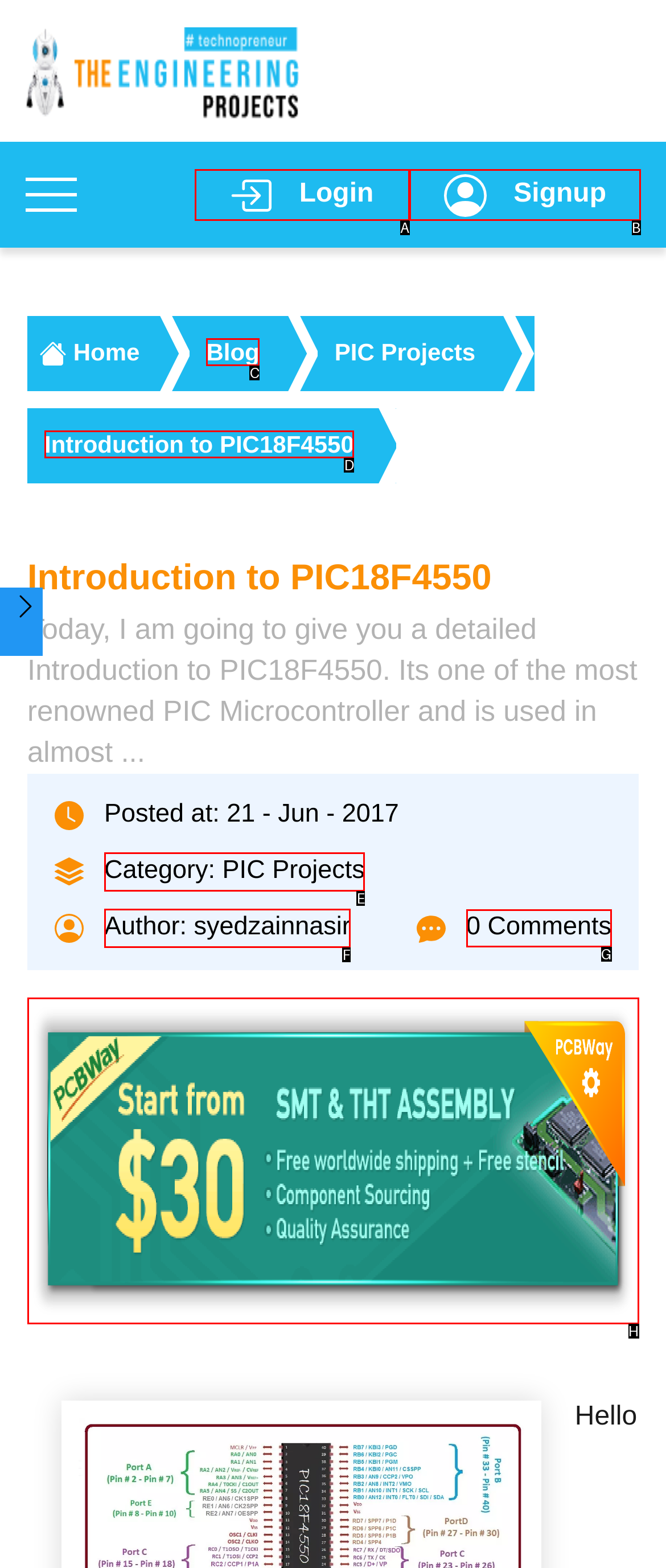Choose the UI element to click on to achieve this task: check comments. Reply with the letter representing the selected element.

G